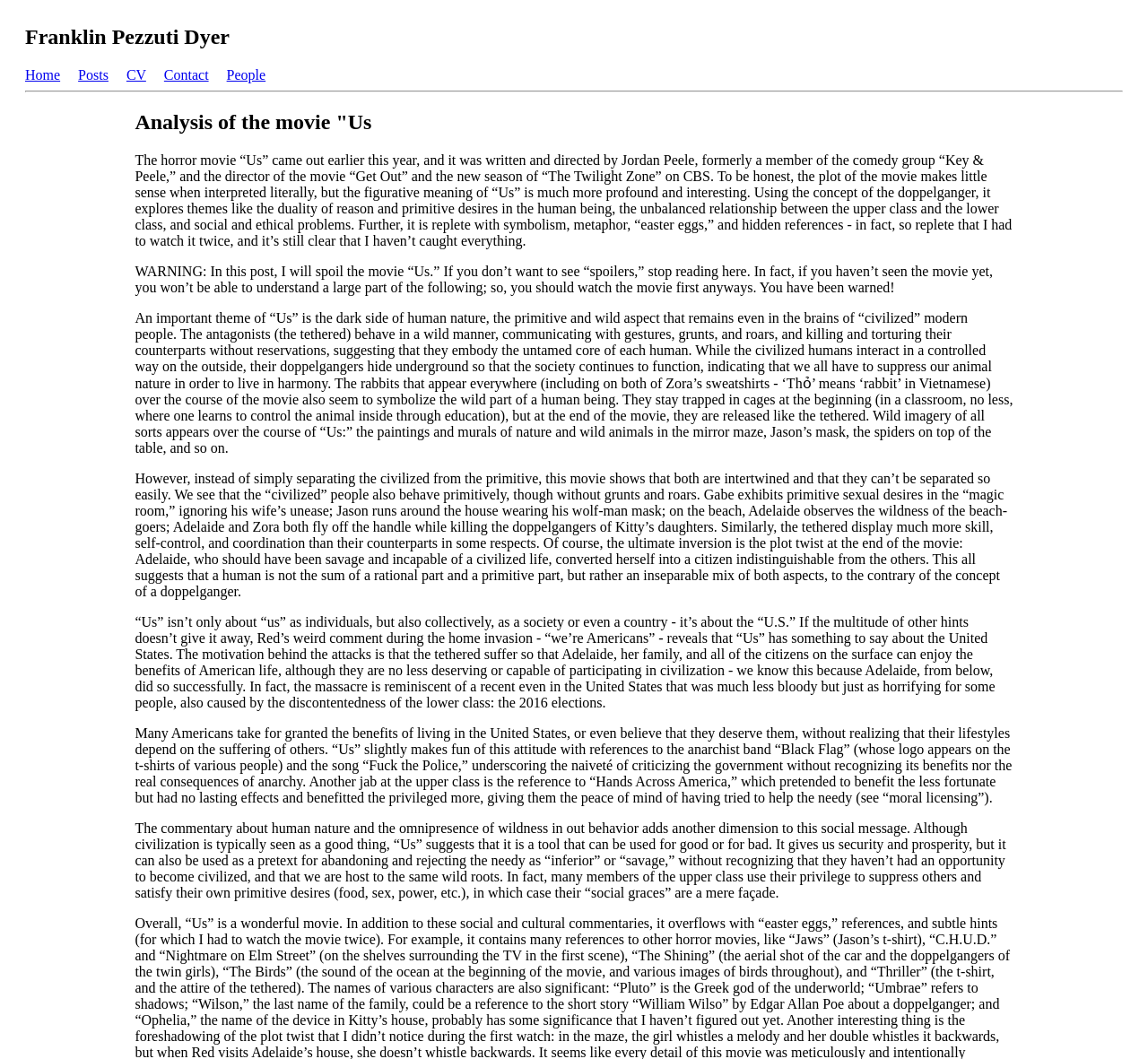Please provide a brief answer to the following inquiry using a single word or phrase:
What is the theme of the movie 'Us' according to the analysis?

Duality of human nature